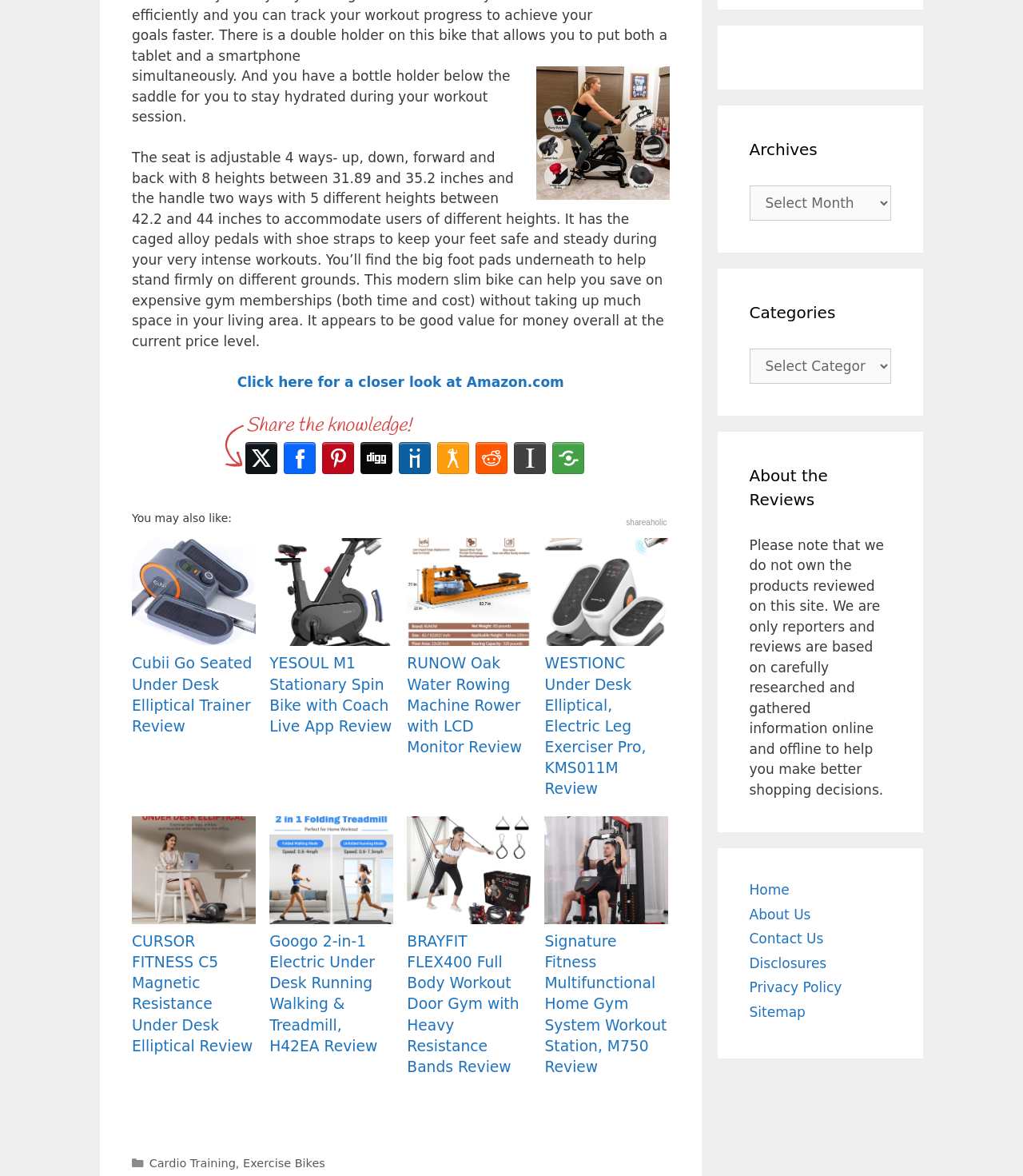What type of product is being reviewed?
Please give a detailed and elaborate answer to the question based on the image.

Based on the text description, it appears that the product being reviewed is an exercise bike, specifically a stationary spin bike with adjustable seat and handlebars.